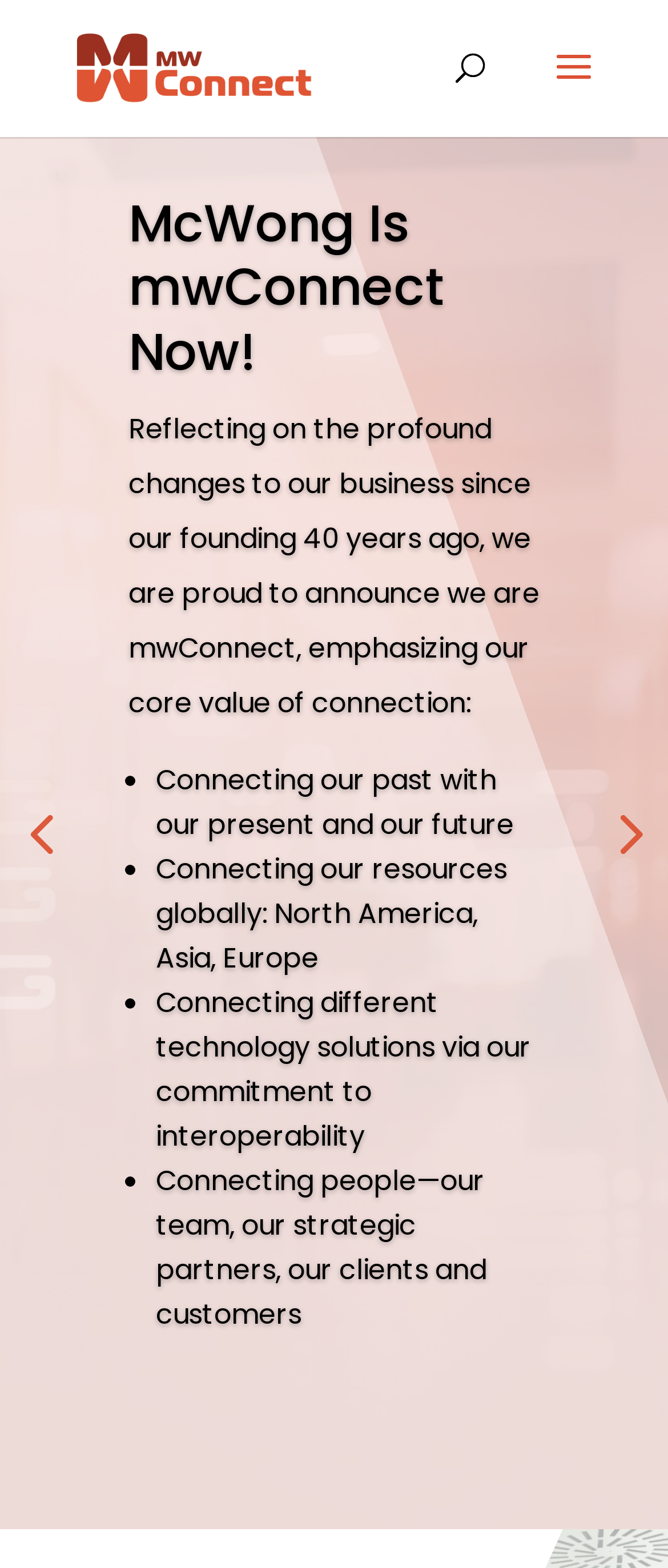Please provide the bounding box coordinates in the format (top-left x, top-left y, bottom-right x, bottom-right y). Remember, all values are floating point numbers between 0 and 1. What is the bounding box coordinate of the region described as: Previous

[0.0, 0.504, 0.123, 0.557]